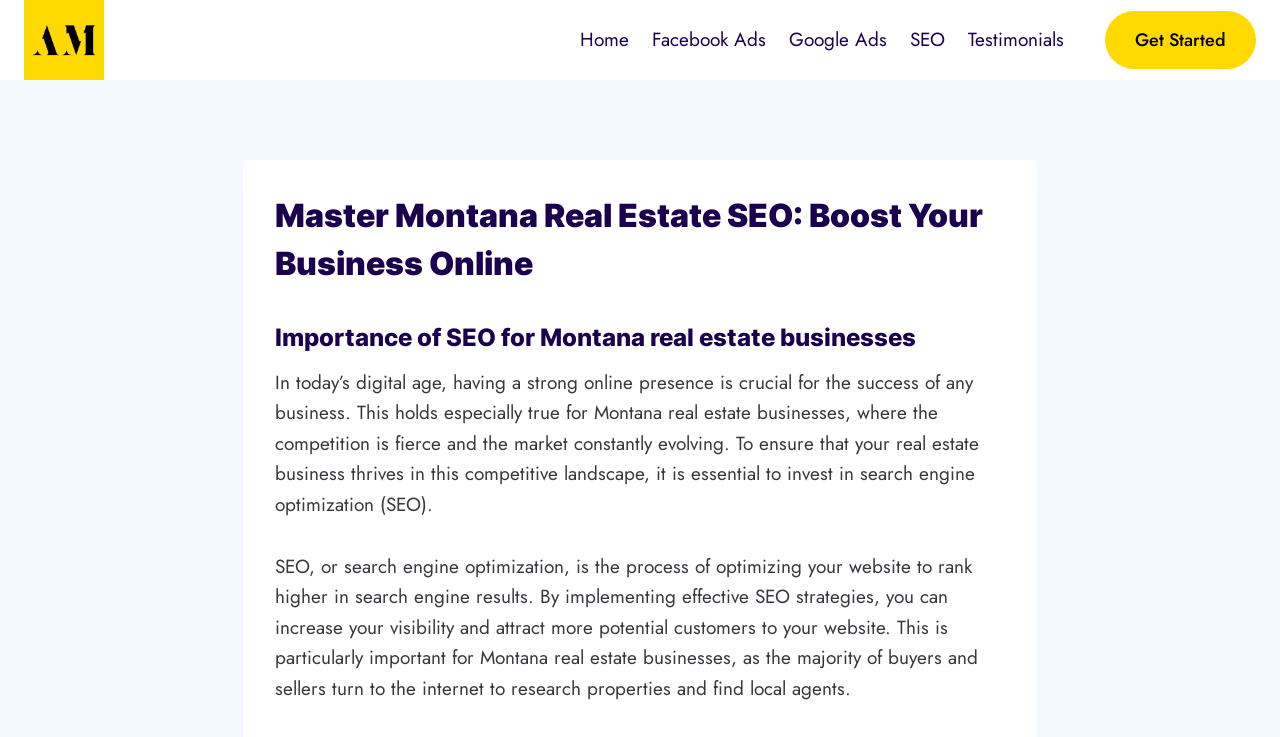Refer to the screenshot and answer the following question in detail:
What is the process of optimizing a website called?

According to the webpage, SEO, or search engine optimization, is the process of optimizing a website to rank higher in search engine results, which can increase visibility and attract more potential customers to the website.